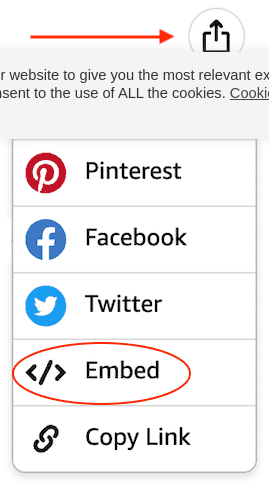Give a one-word or one-phrase response to the question:
What social media platforms are featured in the dropdown menu?

Pinterest, Facebook, and Twitter